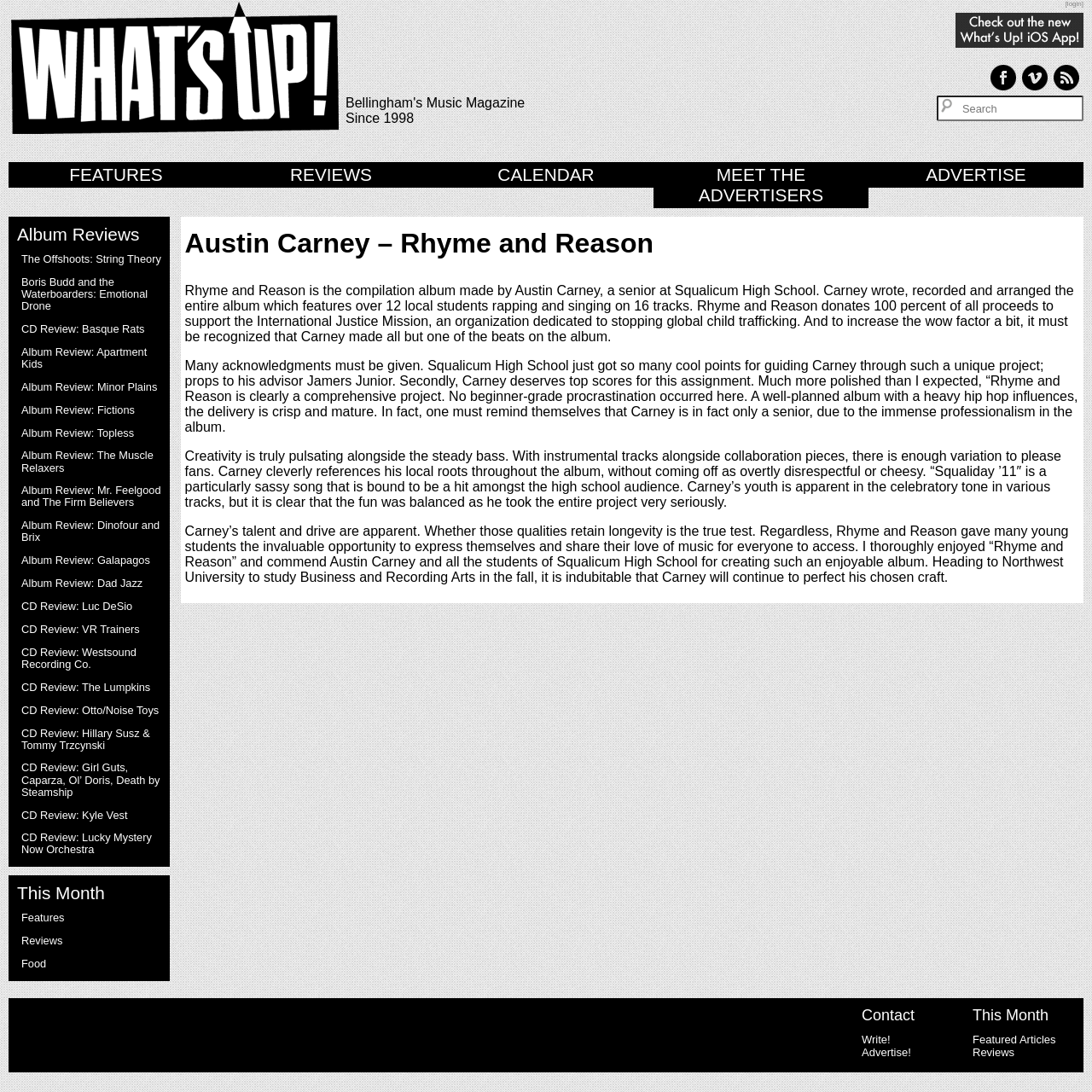Please identify the bounding box coordinates of where to click in order to follow the instruction: "Select a colour".

None